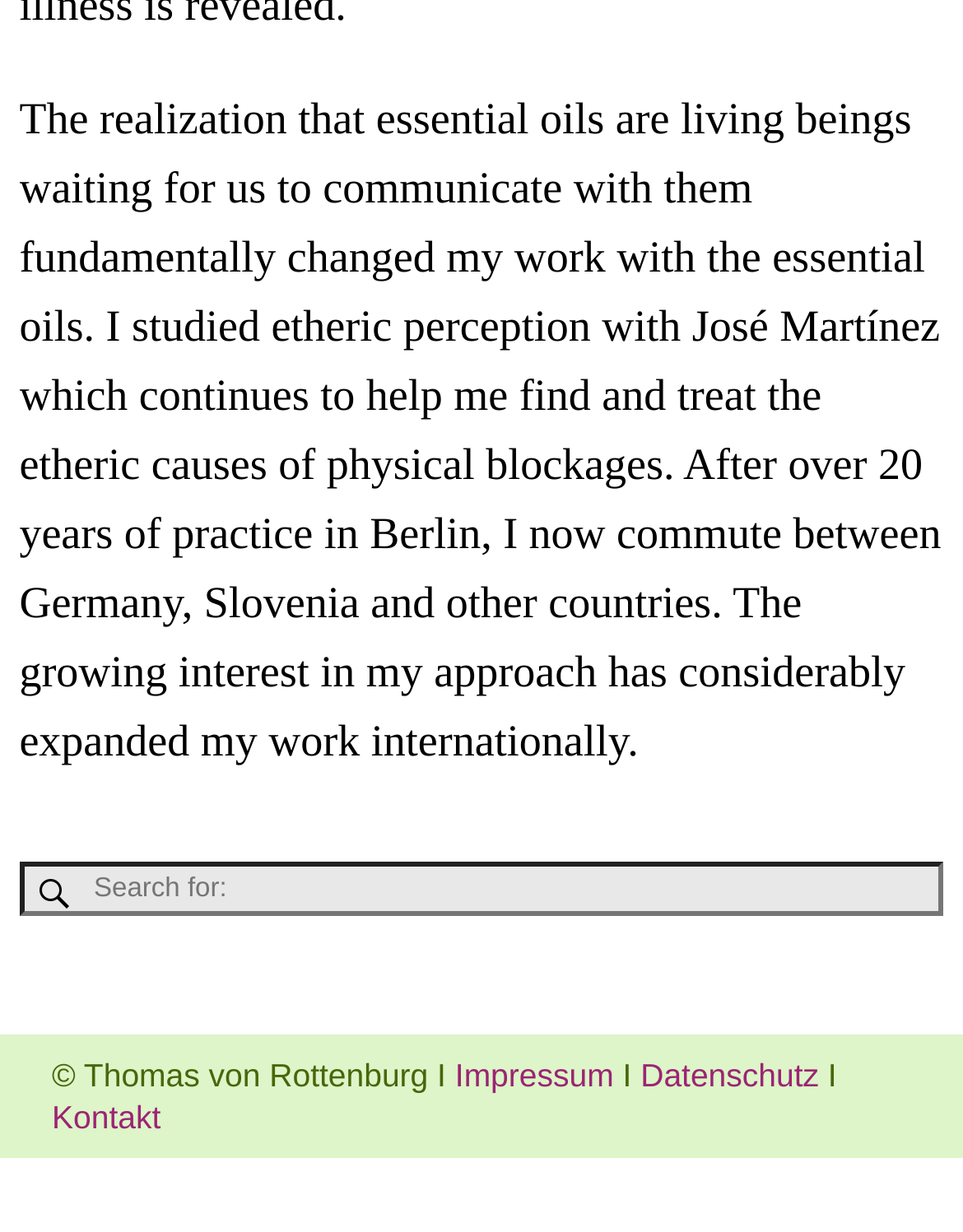Give a one-word or short-phrase answer to the following question: 
What is the purpose of the search box?

searching the website